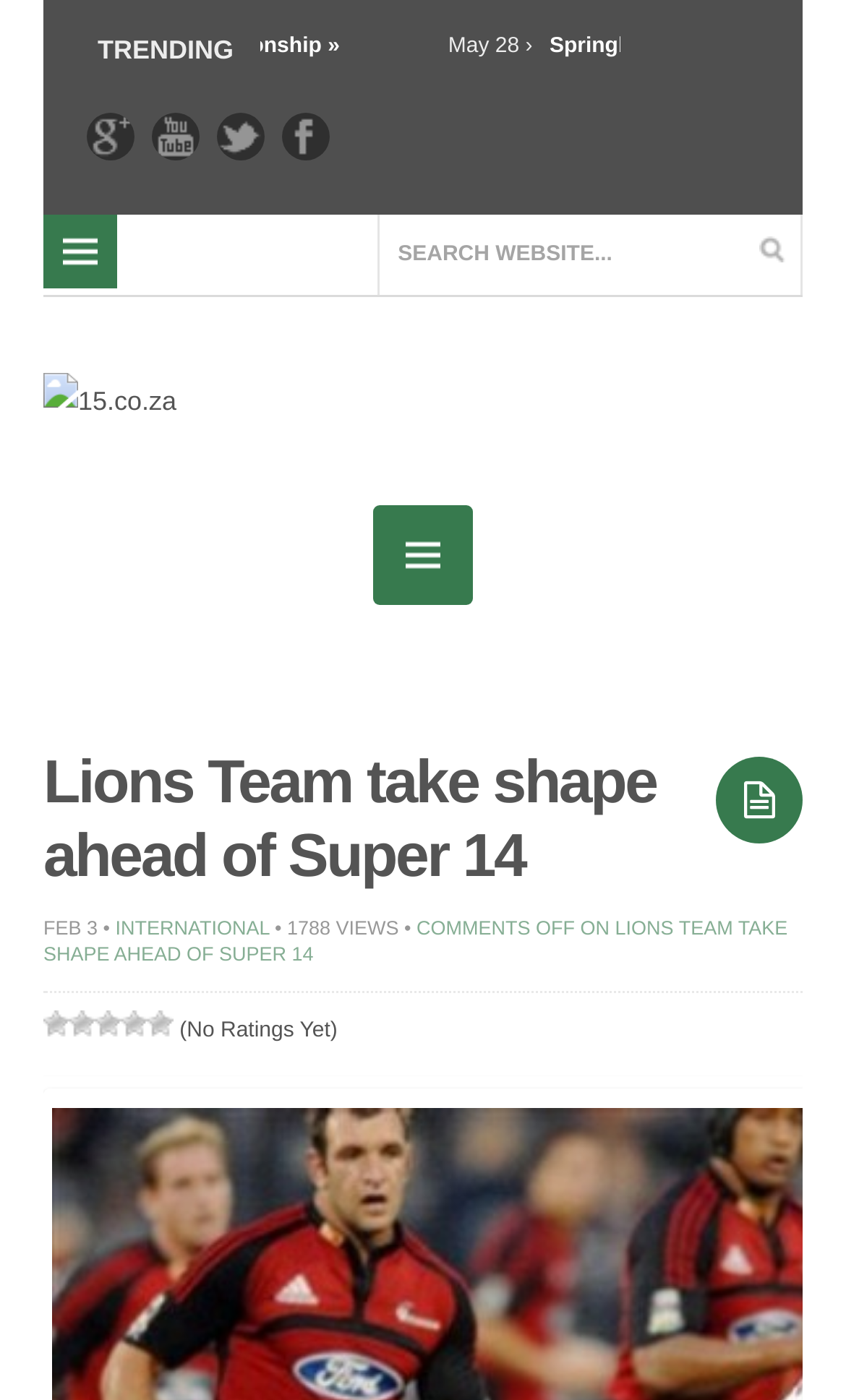Please specify the bounding box coordinates of the clickable section necessary to execute the following command: "Visit 15.co.za homepage".

[0.051, 0.266, 0.949, 0.307]